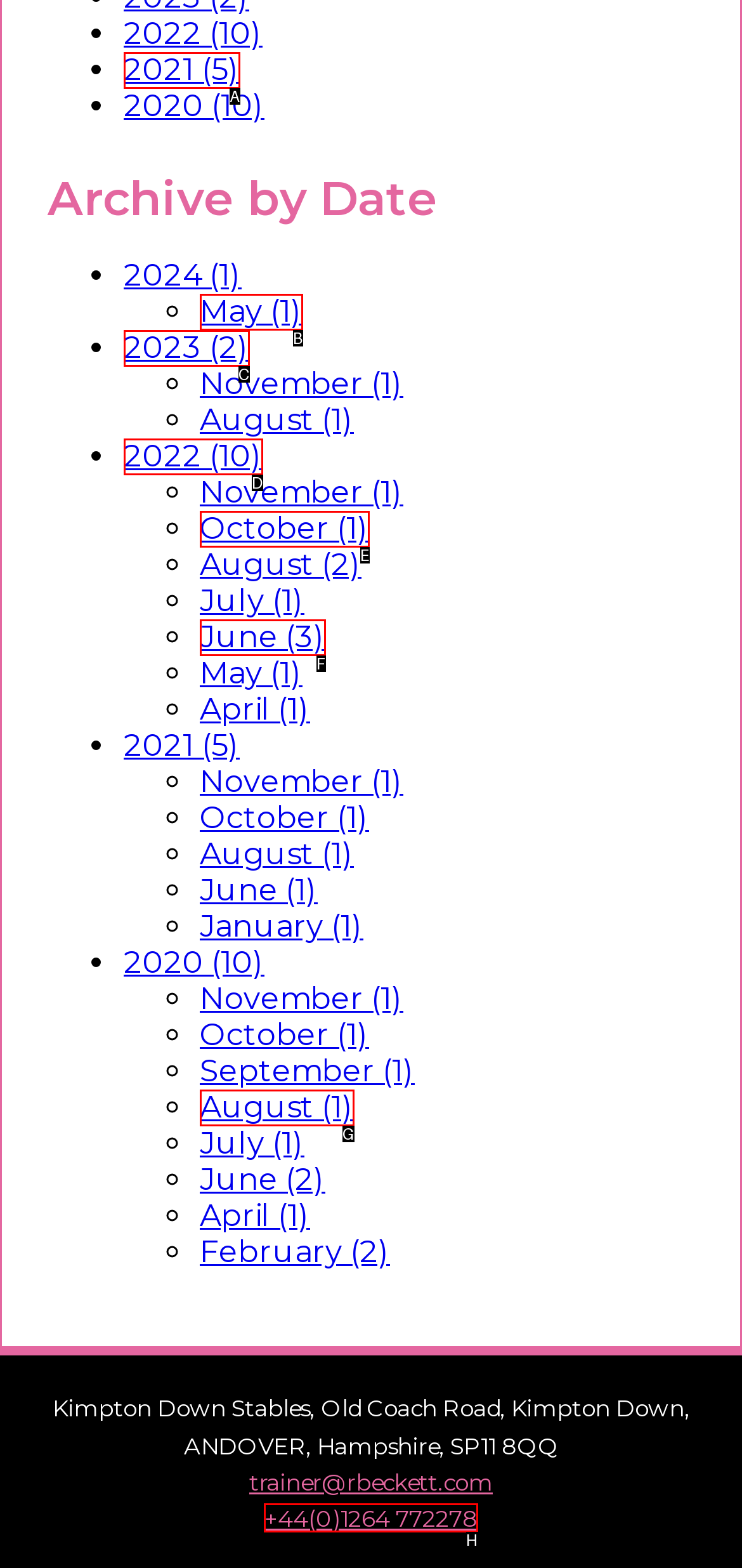Given the task: Call the trainer, tell me which HTML element to click on.
Answer with the letter of the correct option from the given choices.

H